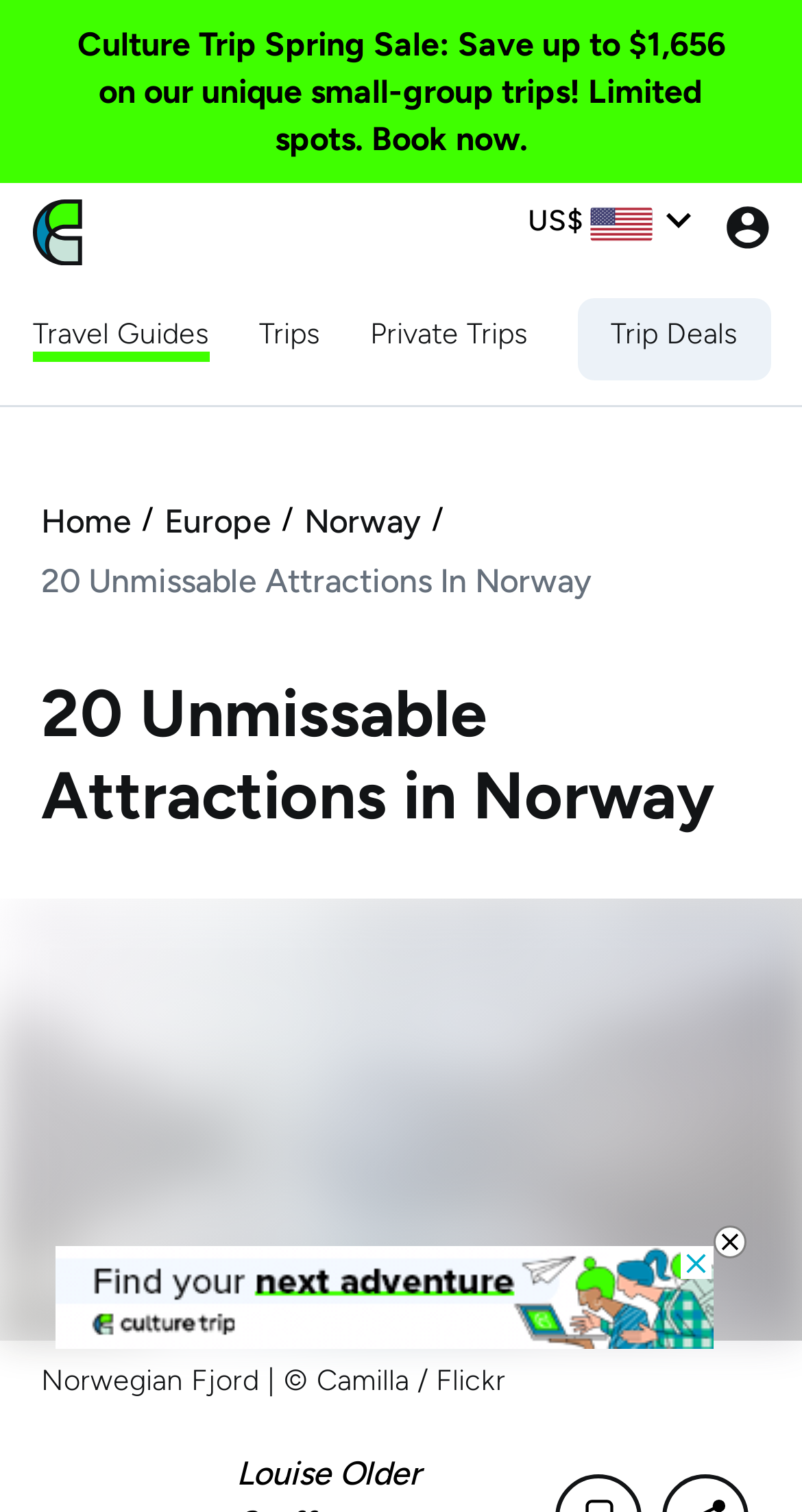What type of trips are offered by Culture Trip?
Using the visual information, respond with a single word or phrase.

Small-group trips